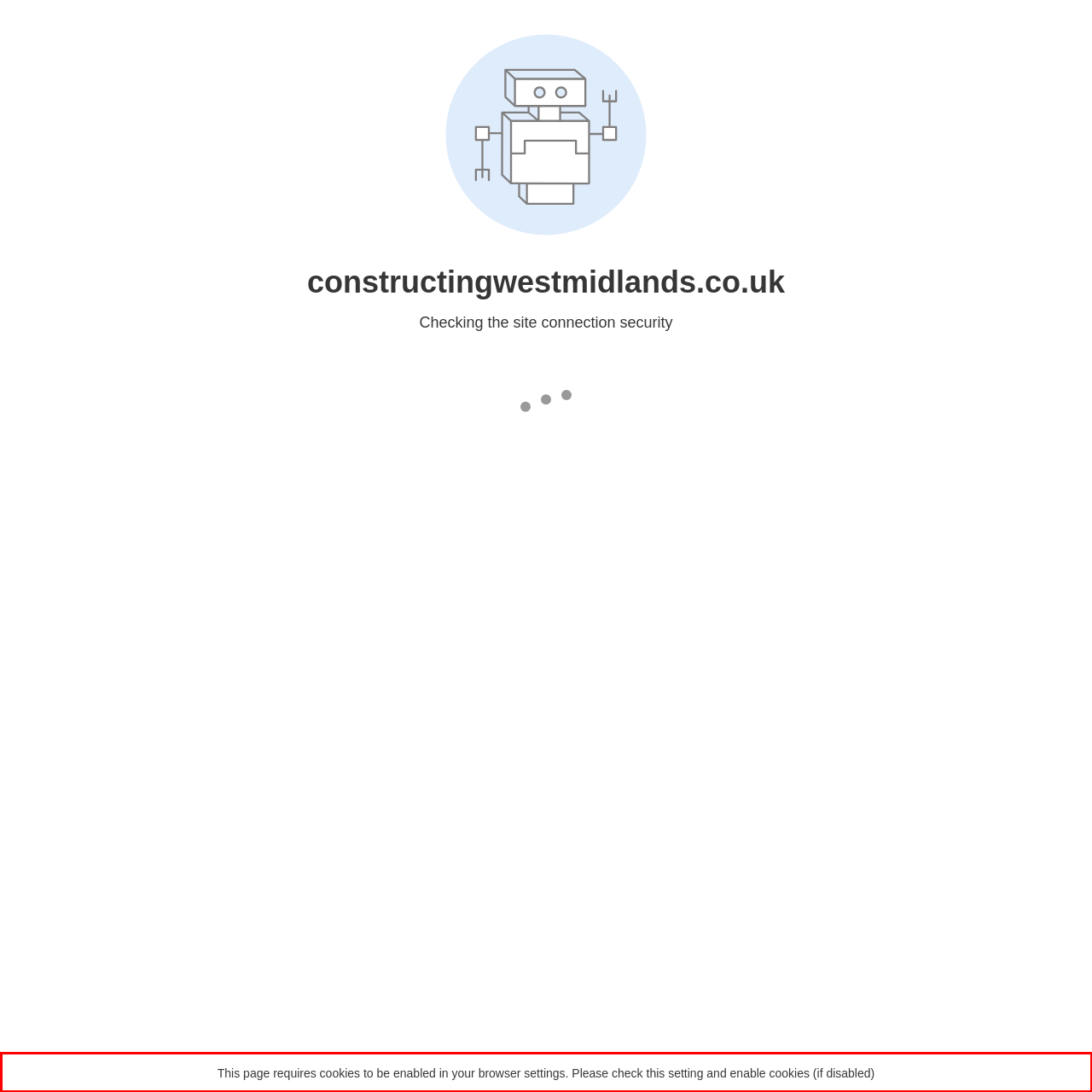You are provided with a screenshot of a webpage that includes a UI element enclosed in a red rectangle. Extract the text content inside this red rectangle.

This page requires cookies to be enabled in your browser settings. Please check this setting and enable cookies (if disabled)